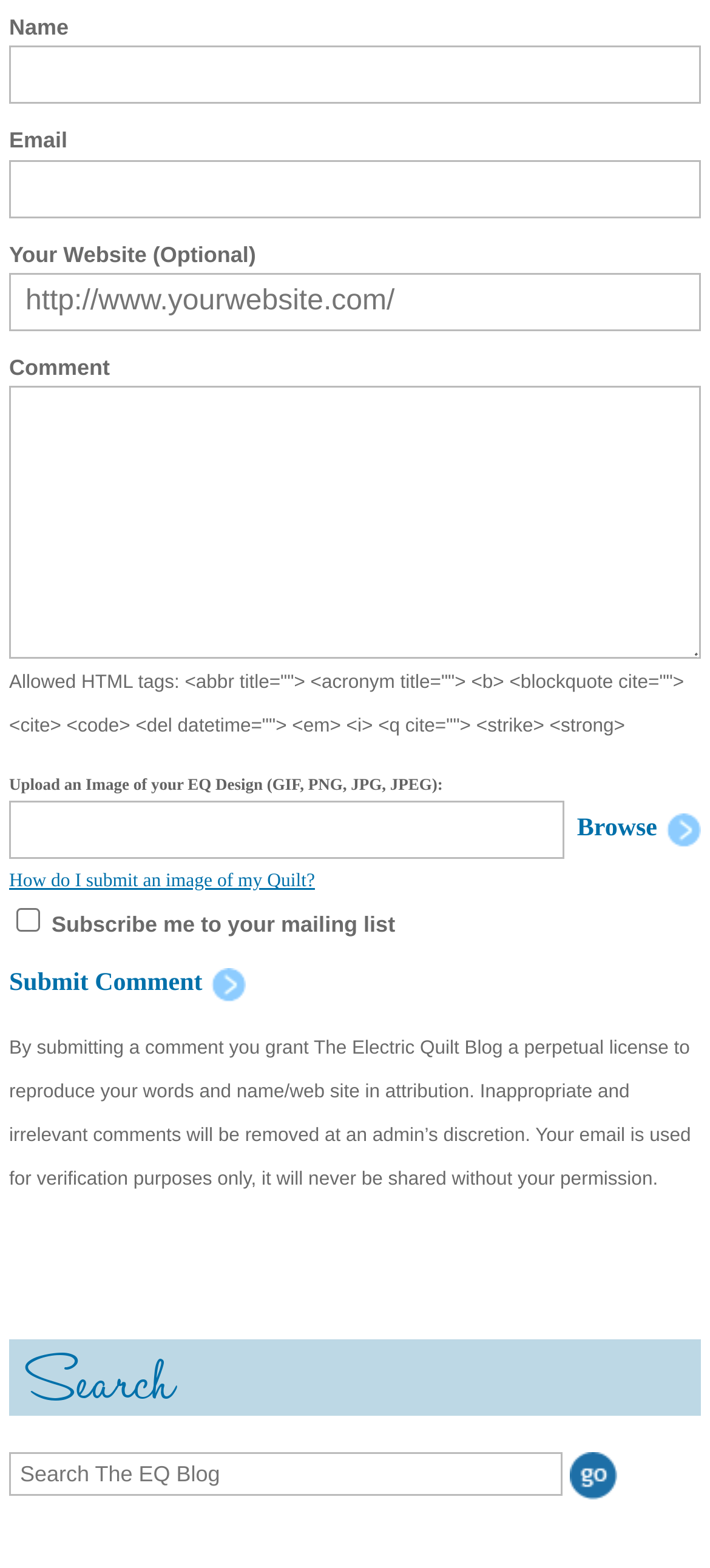Please determine the bounding box coordinates of the element to click in order to execute the following instruction: "Search". The coordinates should be four float numbers between 0 and 1, specified as [left, top, right, bottom].

[0.802, 0.926, 0.869, 0.956]